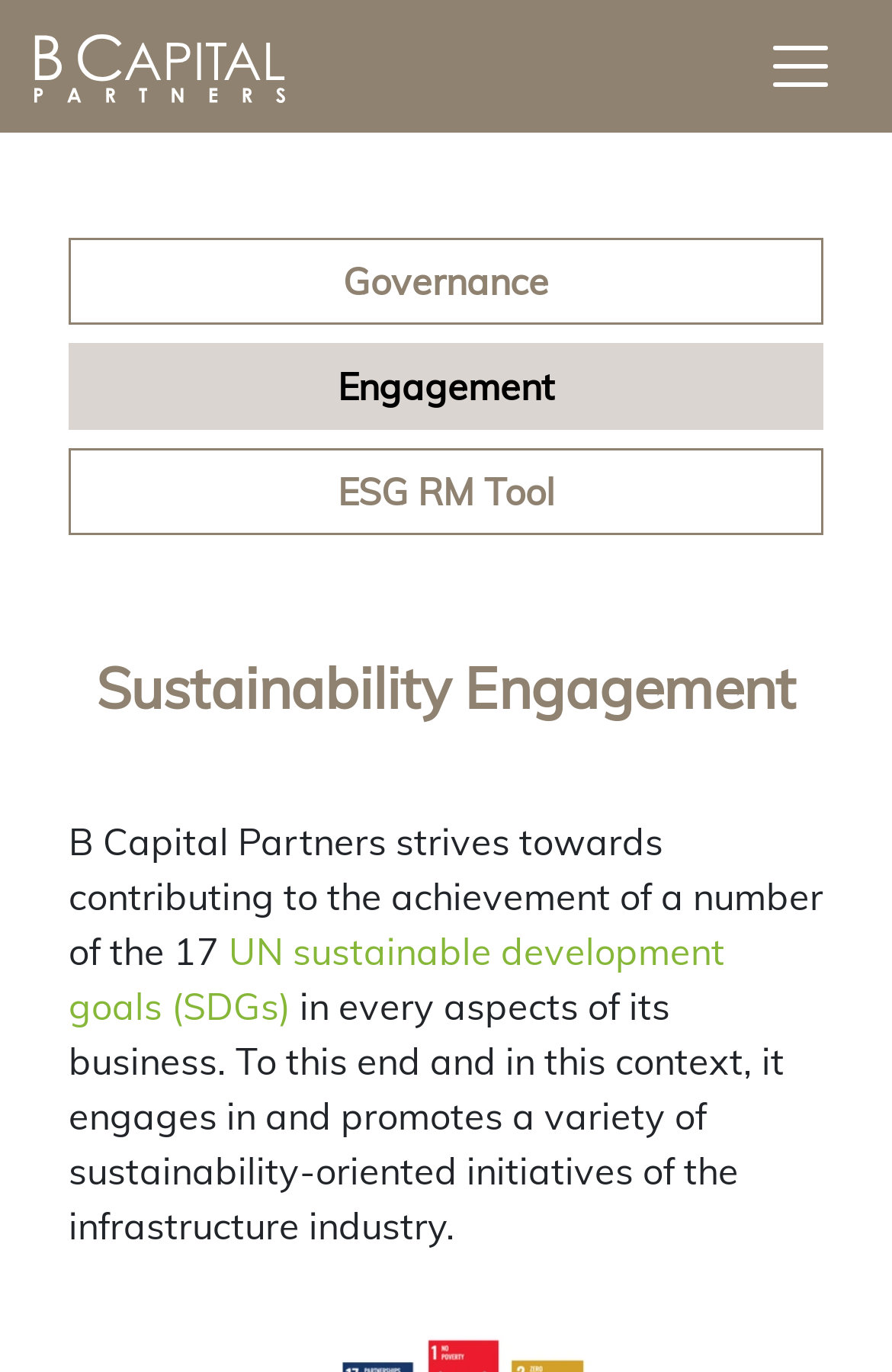Please specify the bounding box coordinates in the format (top-left x, top-left y, bottom-right x, bottom-right y), with values ranging from 0 to 1. Identify the bounding box for the UI component described as follows: Governance

[0.077, 0.173, 0.923, 0.237]